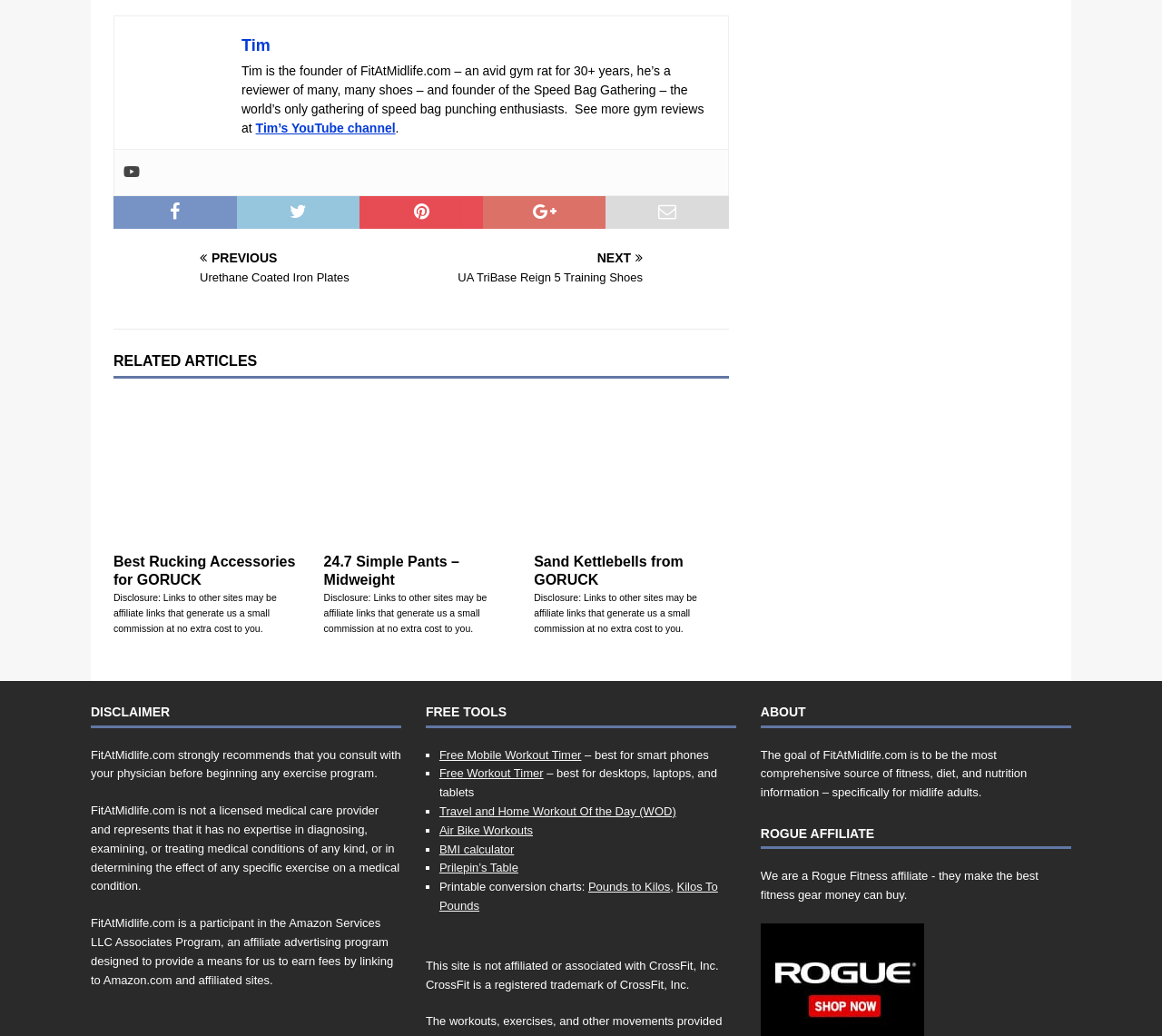How many articles are listed under 'RELATED ARTICLES'?
Please provide a comprehensive answer based on the contents of the image.

The answer can be found by counting the number of article elements under the 'RELATED ARTICLES' heading. There are three articles listed, each with a figure and a heading.